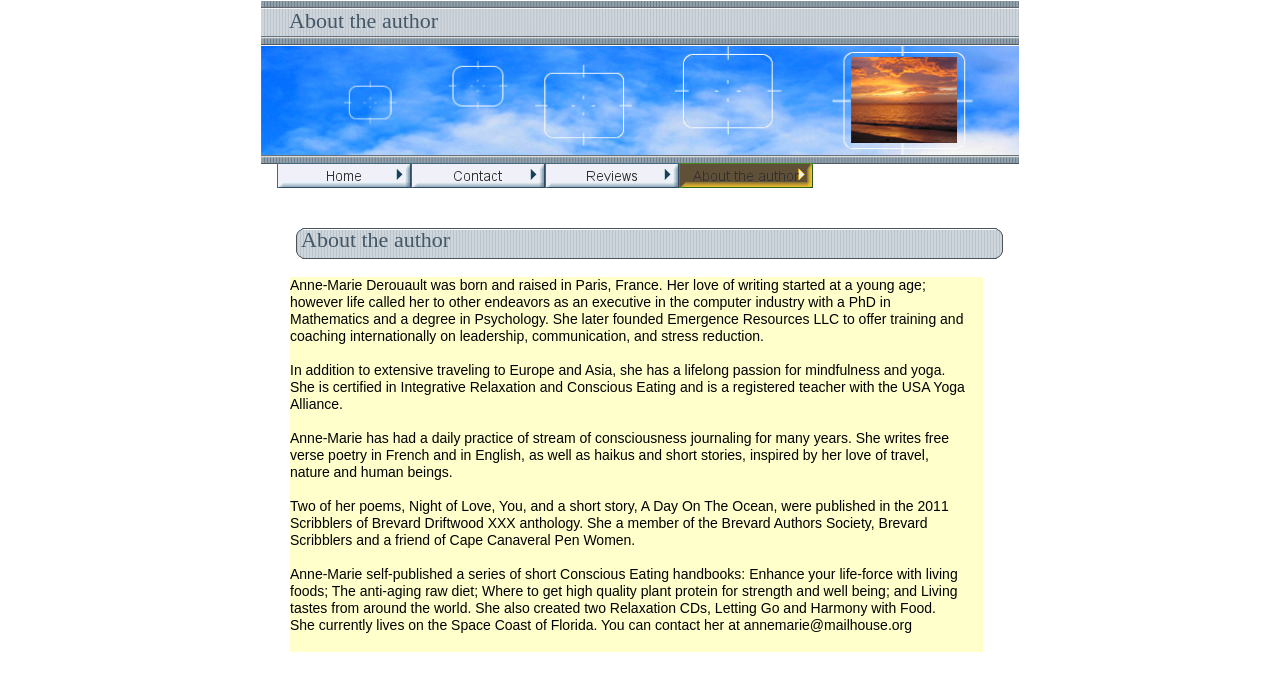What is the author's passion?
Refer to the image and respond with a one-word or short-phrase answer.

Mindfulness and yoga